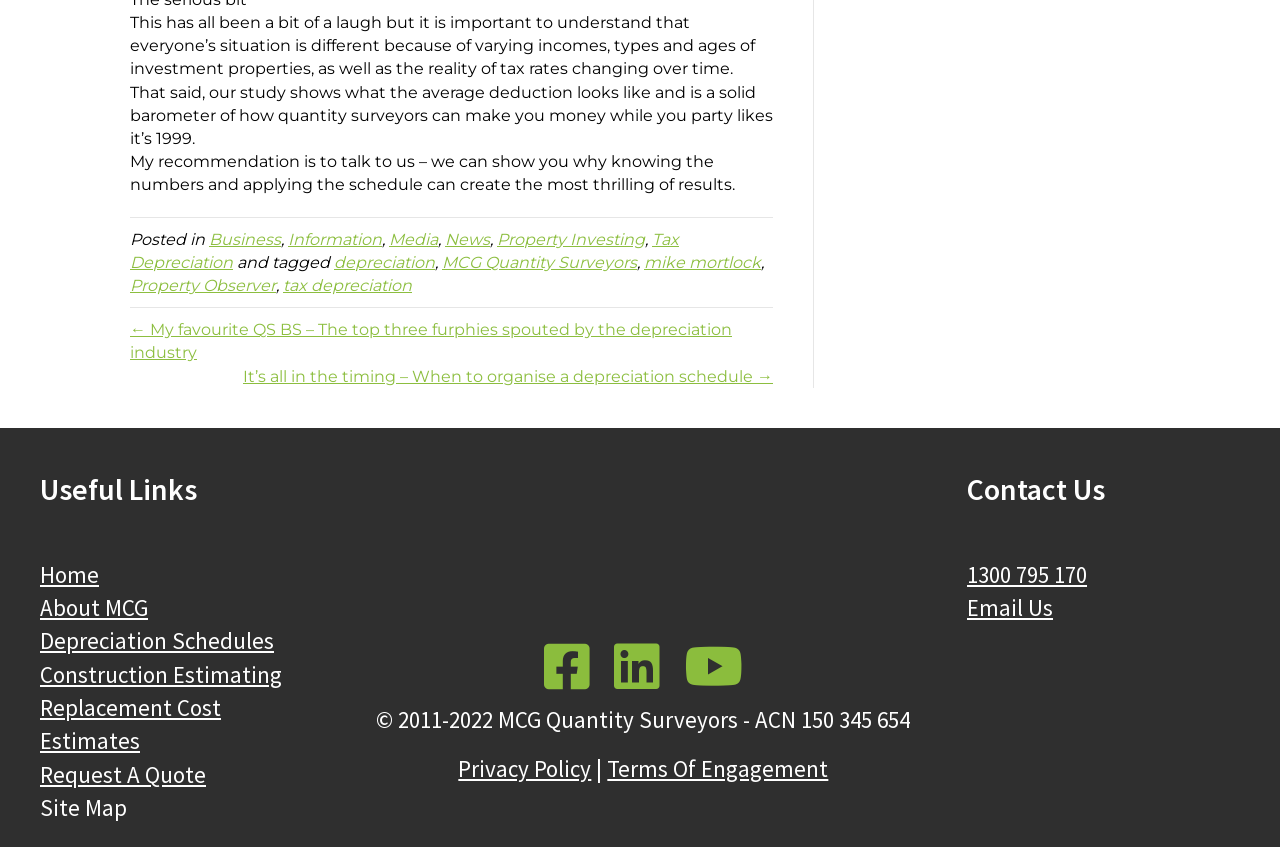Ascertain the bounding box coordinates for the UI element detailed here: "1300 795 170". The coordinates should be provided as [left, top, right, bottom] with each value being a float between 0 and 1.

[0.755, 0.661, 0.849, 0.695]